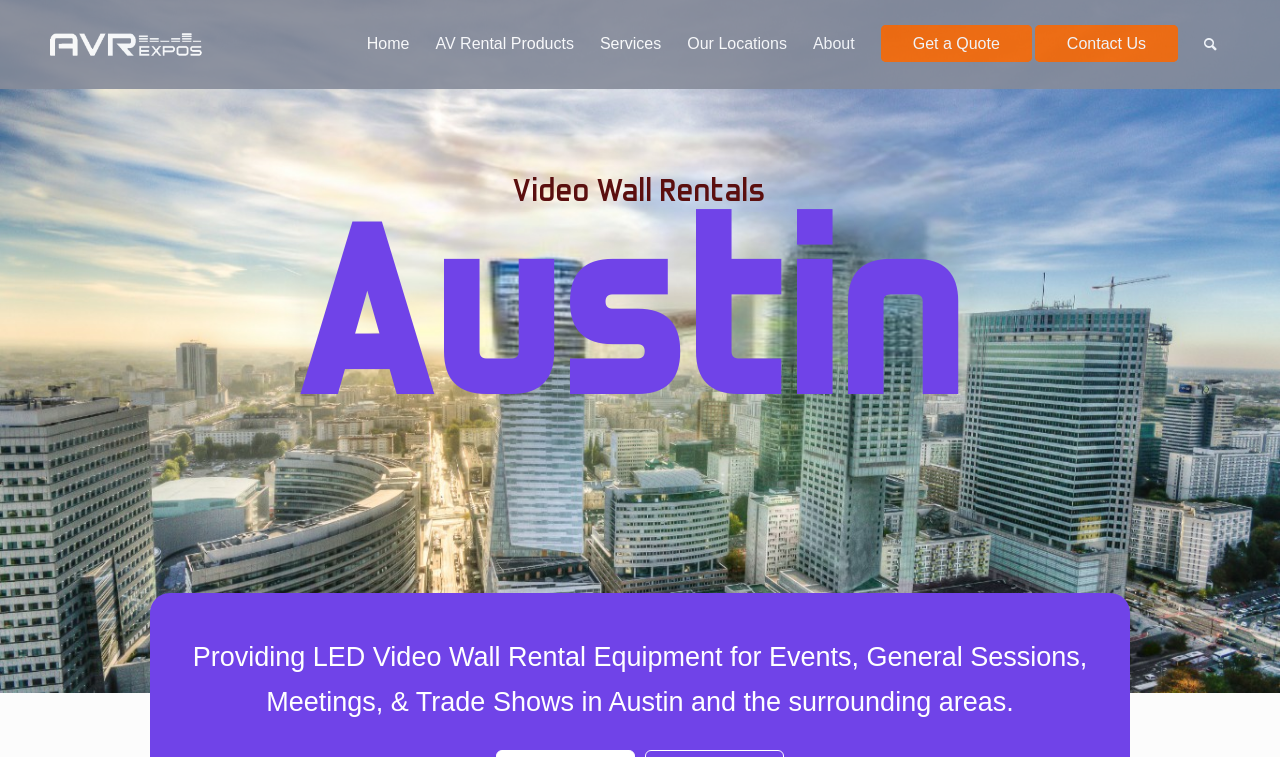How many menu items are there?
Refer to the image and offer an in-depth and detailed answer to the question.

There are 7 menu items, namely 'Home', 'AV Rental Products', 'Services', 'Our Locations', 'About', 'Get a Quote', and 'Contact Us'. These menu items are placed horizontally across the top of the webpage, with each item having a corresponding link.